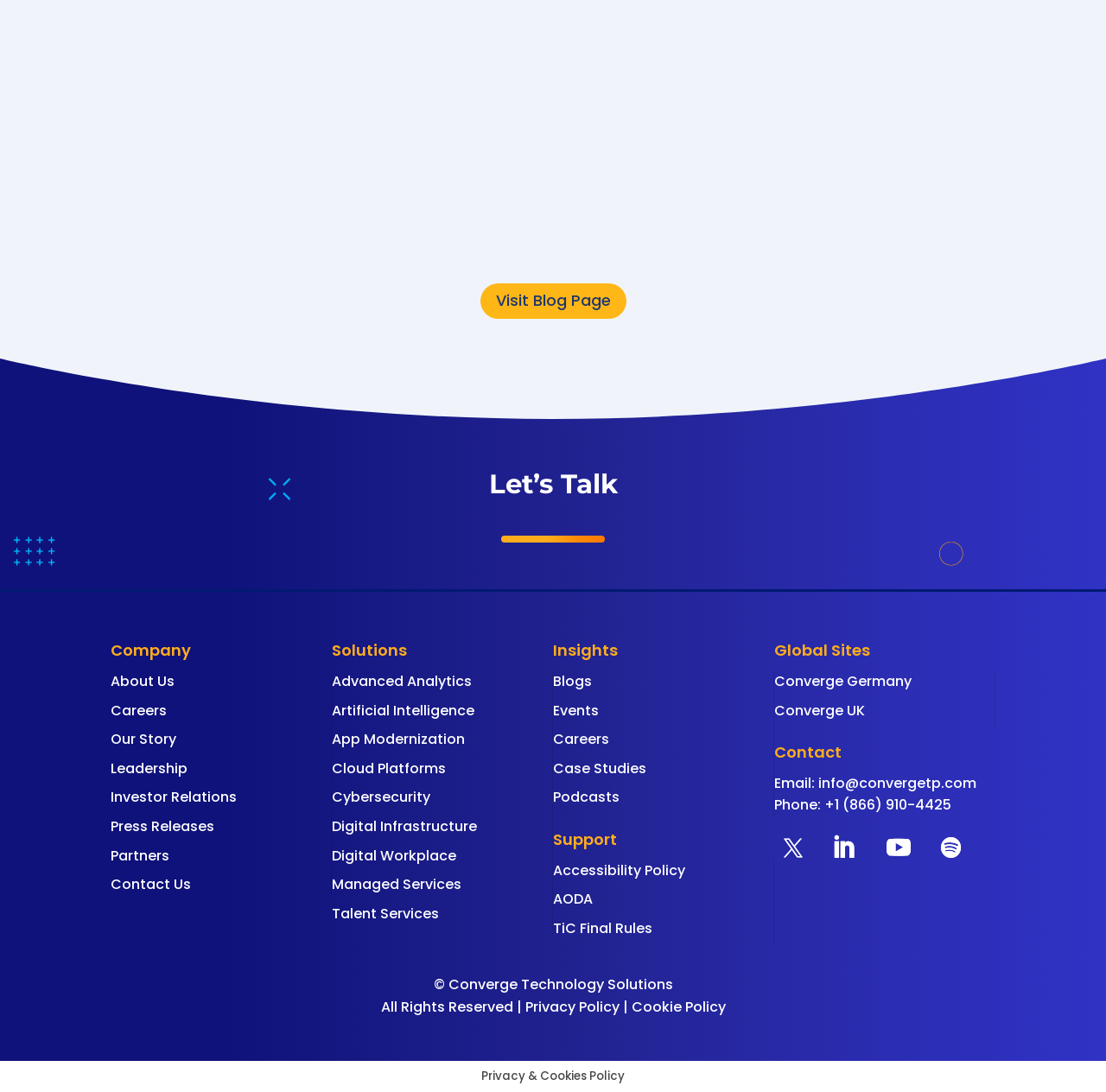Please provide a comprehensive response to the question based on the details in the image: What are the main categories on the webpage?

The main categories on the webpage can be found in the middle section of the webpage, and they are 'Company', 'Solutions', 'Insights', 'Support', and 'Global Sites', which are all static text elements.